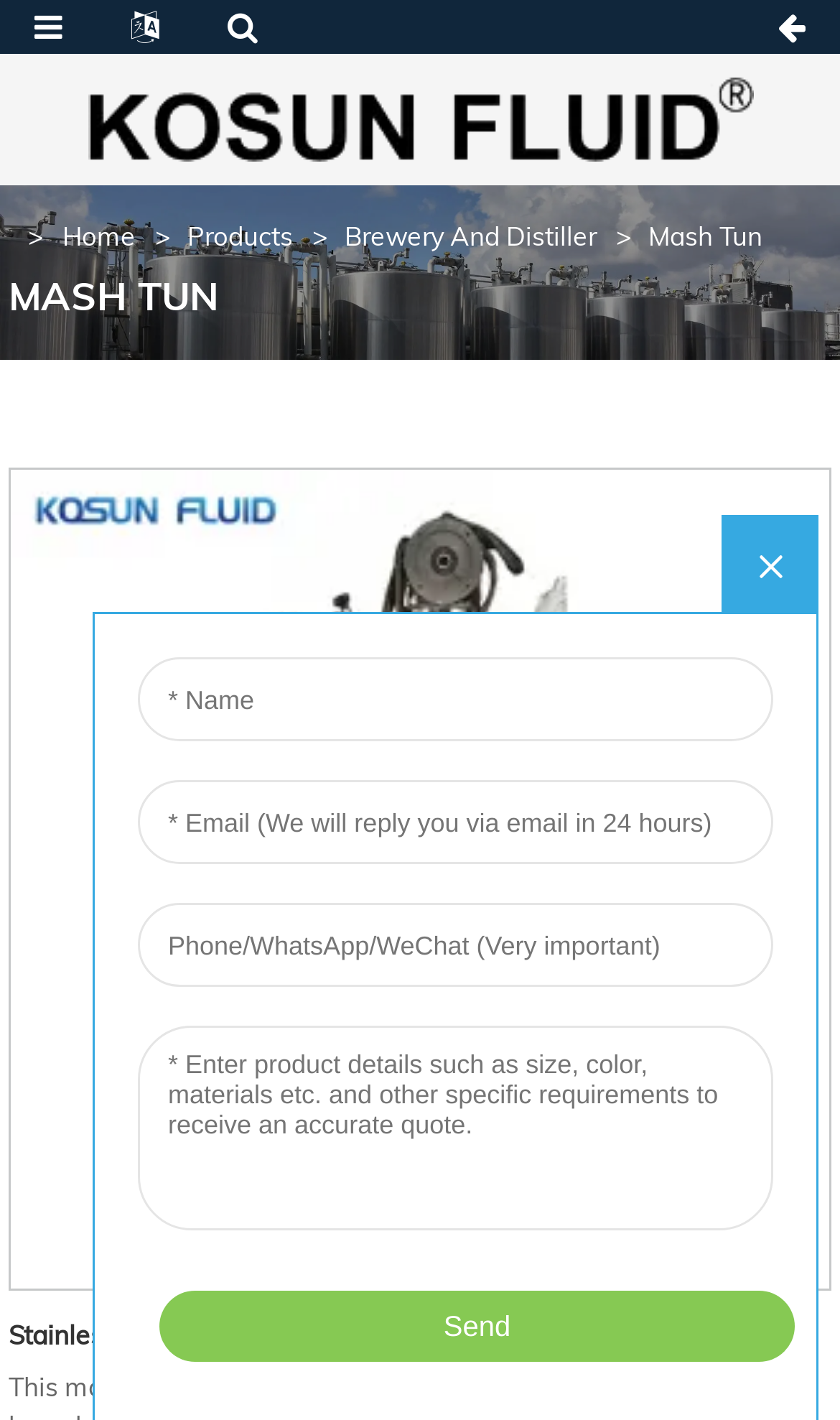Calculate the bounding box coordinates of the UI element given the description: "alt="logo"".

[0.01, 0.055, 0.99, 0.114]